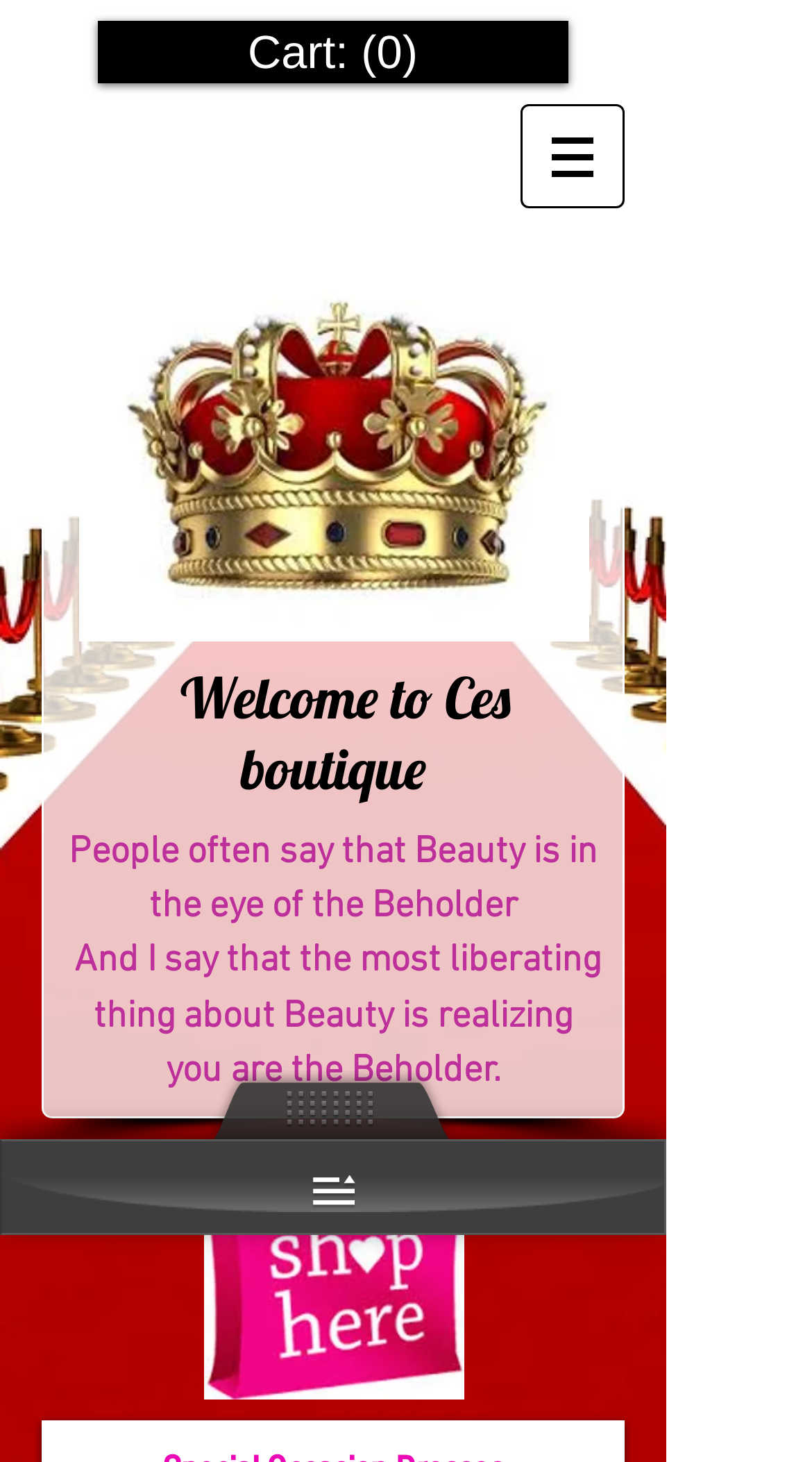How many items are in the cart?
Offer a detailed and full explanation in response to the question.

I can see the 'Cart with 0 items' link on the webpage, which indicates that there are no items in the cart.